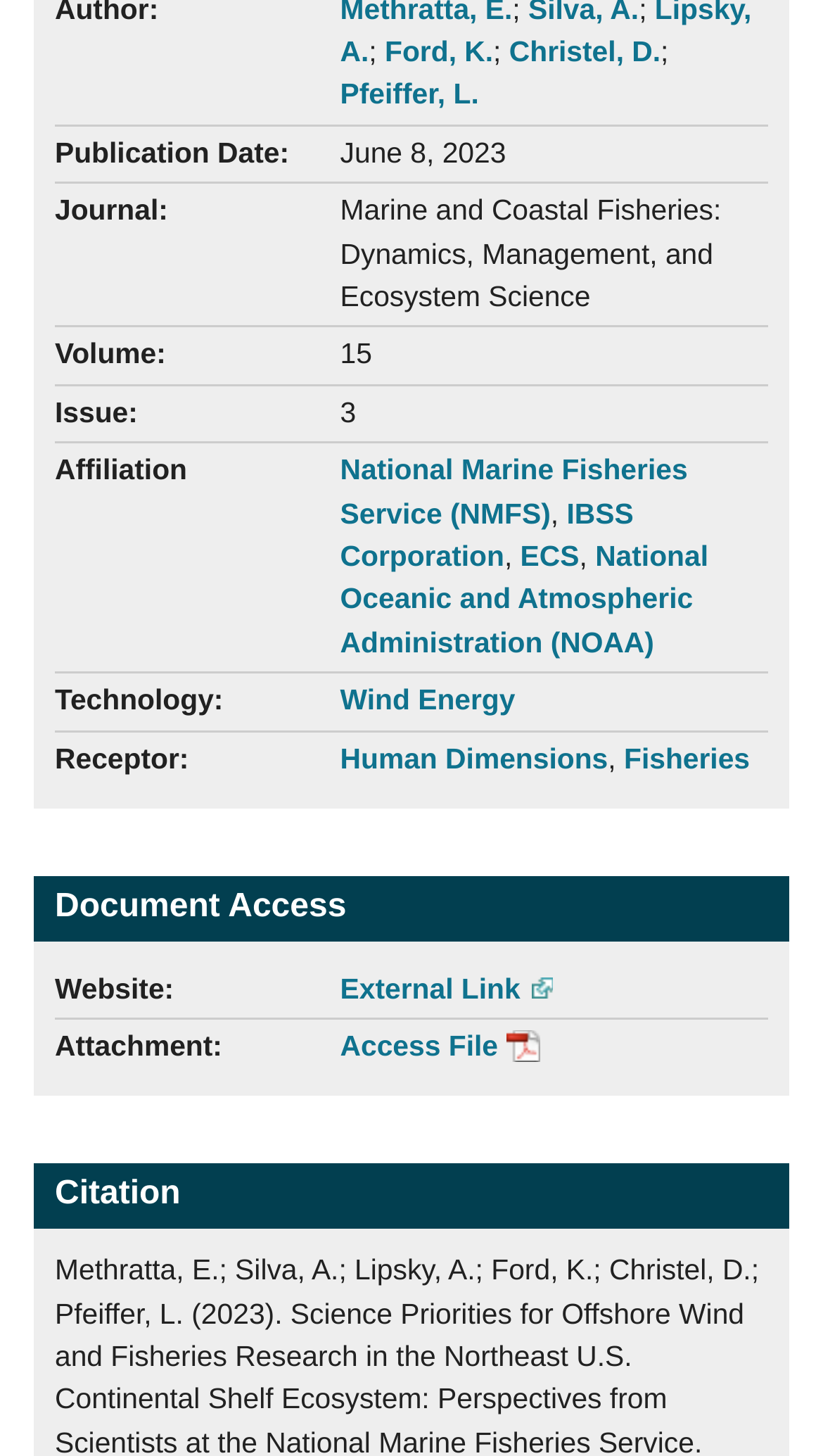Kindly determine the bounding box coordinates of the area that needs to be clicked to fulfill this instruction: "Visit journal website".

[0.413, 0.134, 0.876, 0.215]